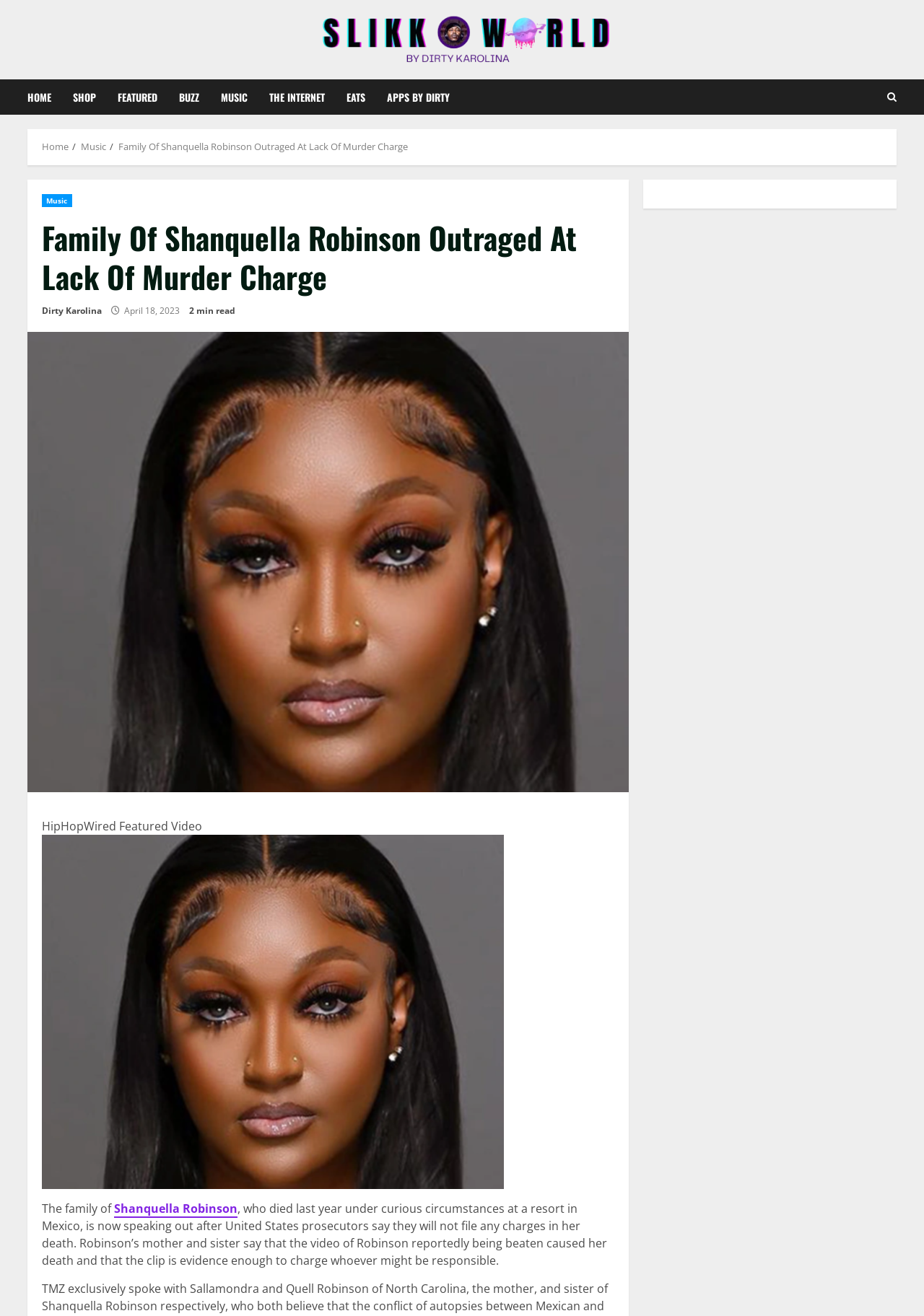Please give the bounding box coordinates of the area that should be clicked to fulfill the following instruction: "Click on the 'Nehir' link". The coordinates should be in the format of four float numbers from 0 to 1, i.e., [left, top, right, bottom].

None